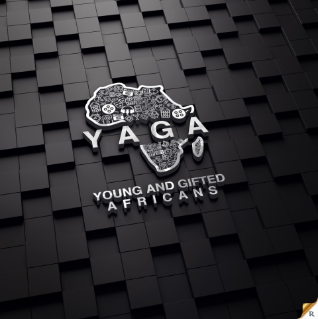What is the background of the image composed of?
Look at the screenshot and respond with one word or a short phrase.

Dark, textured panels